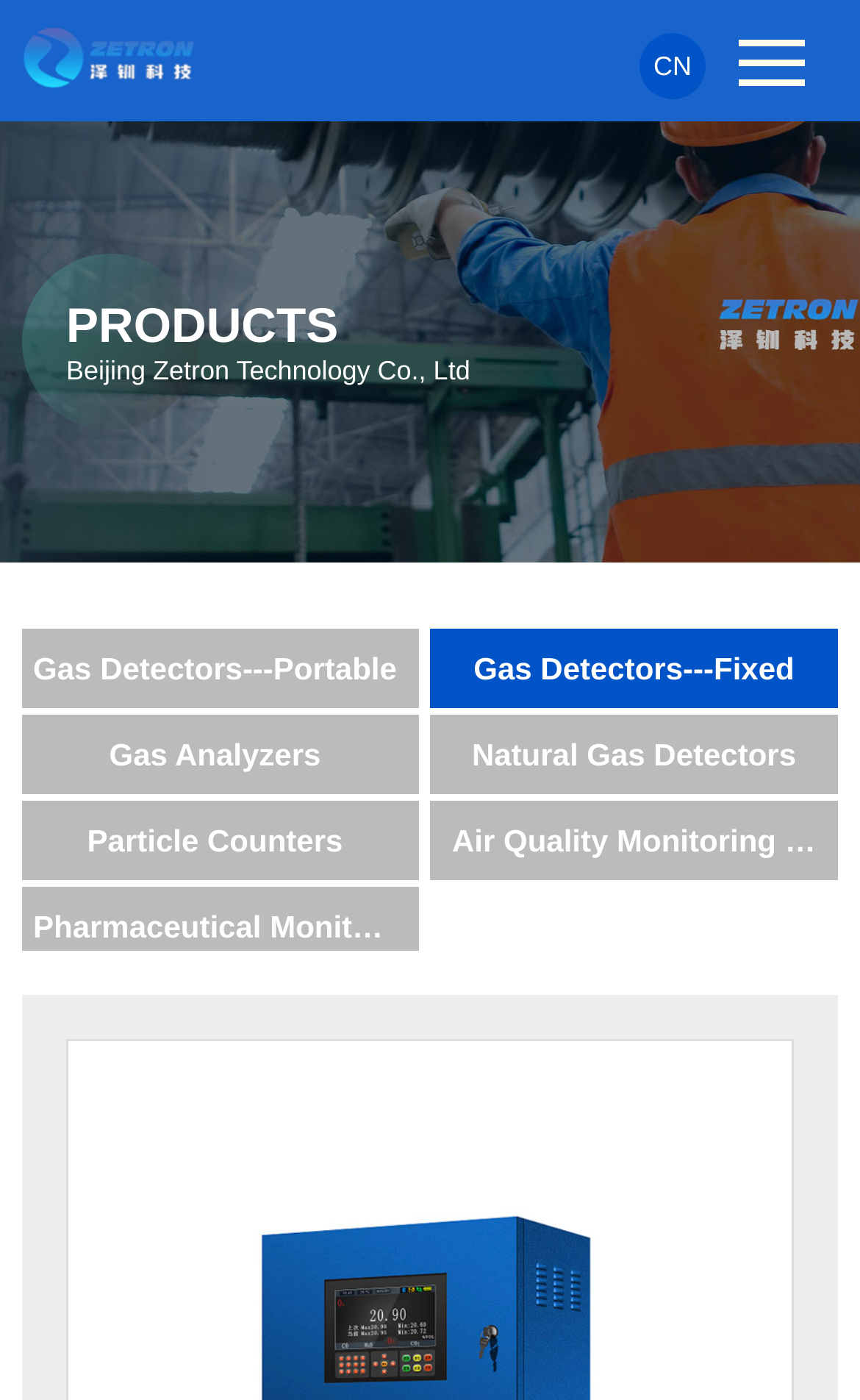Given the webpage screenshot and the description, determine the bounding box coordinates (top-left x, top-left y, bottom-right x, bottom-right y) that define the location of the UI element matching this description: Gas Detectors---Fixed

[0.5, 0.449, 0.974, 0.506]